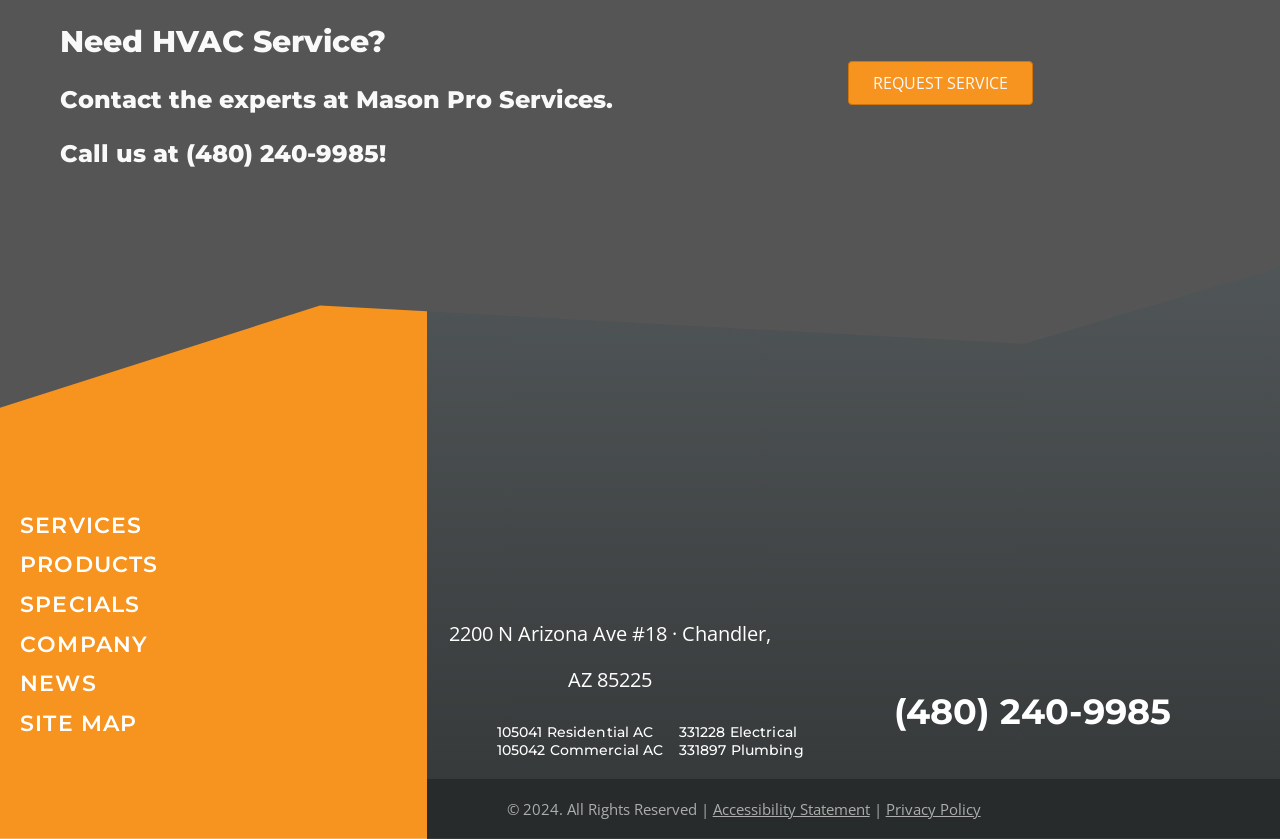Please examine the image and provide a detailed answer to the question: What social media platforms is Mason Pro Services on?

The social media platforms can be found in the links 'Facebook.', 'Google.', 'LinkedIn.', 'Instagram.', 'Yelp.', and 'Youtube.' which are located at the bottom of the page, along with their corresponding images.